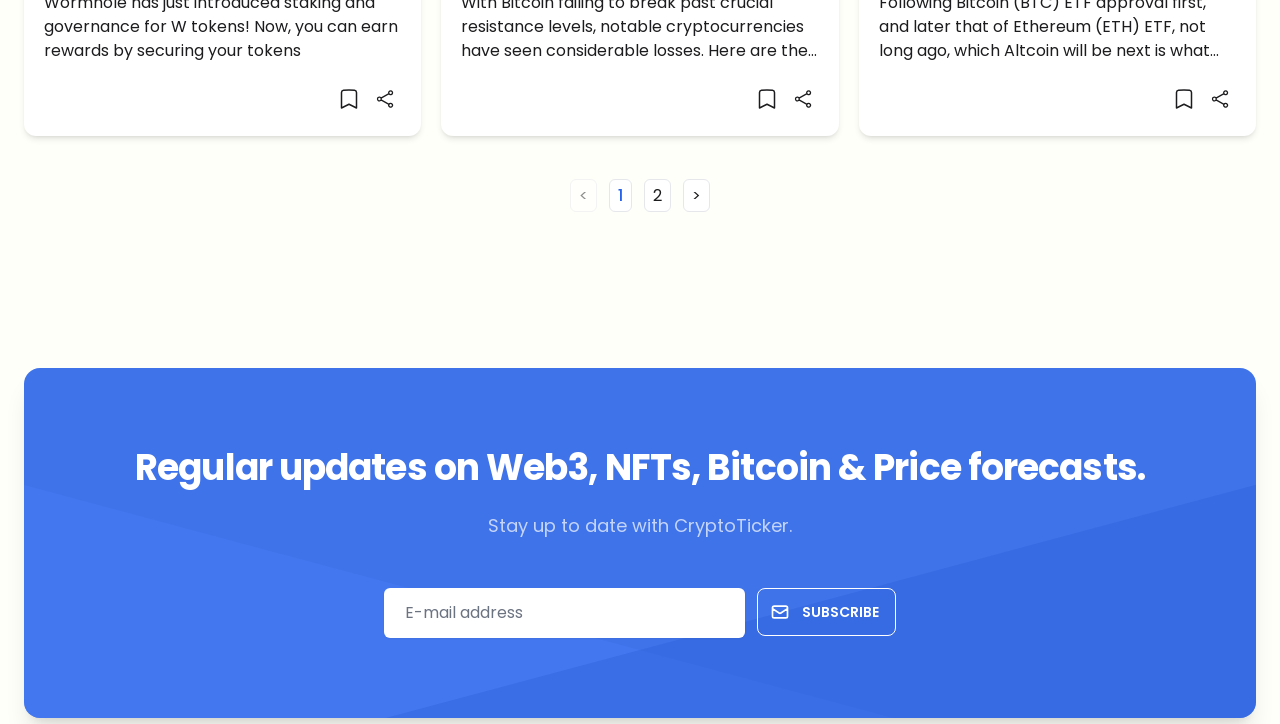Locate the bounding box coordinates of the element I should click to achieve the following instruction: "Click the 'Save article' button".

[0.26, 0.115, 0.285, 0.159]